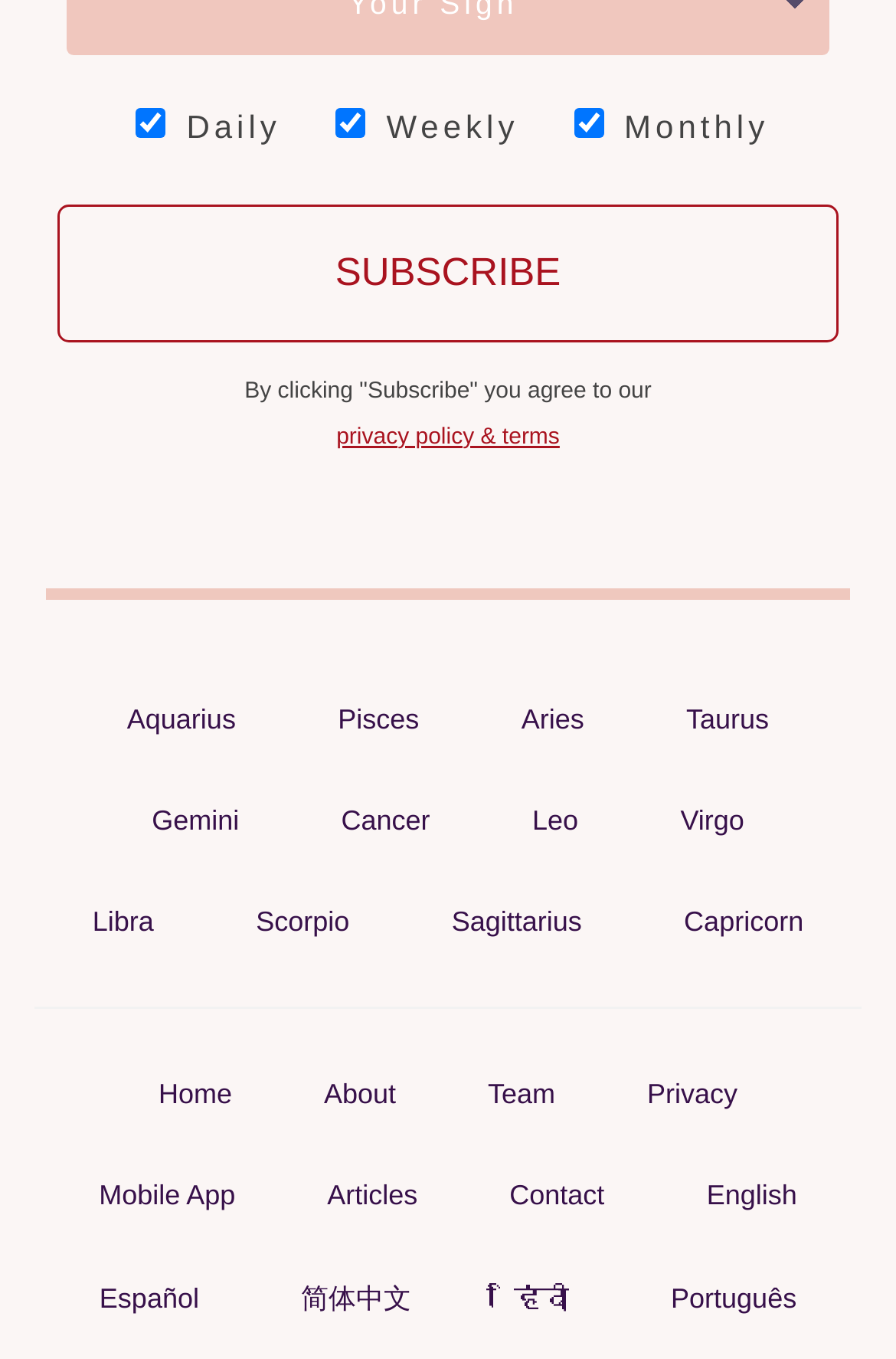Find and specify the bounding box coordinates that correspond to the clickable region for the instruction: "Select daily subscription".

[0.152, 0.079, 0.185, 0.101]